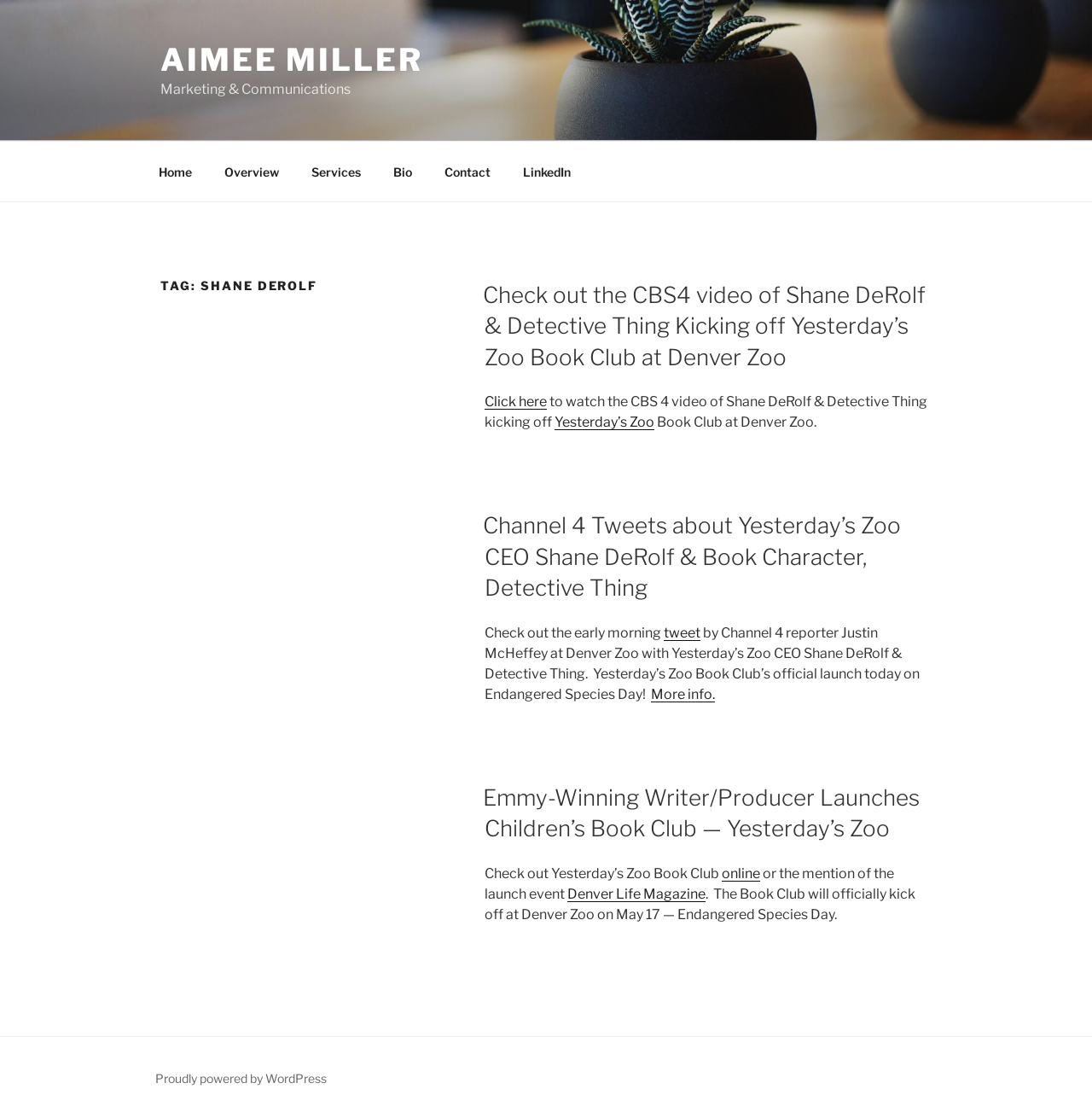Use a single word or phrase to answer the question:
What is the date of the launch event of Yesterday’s Zoo Book Club?

May 17